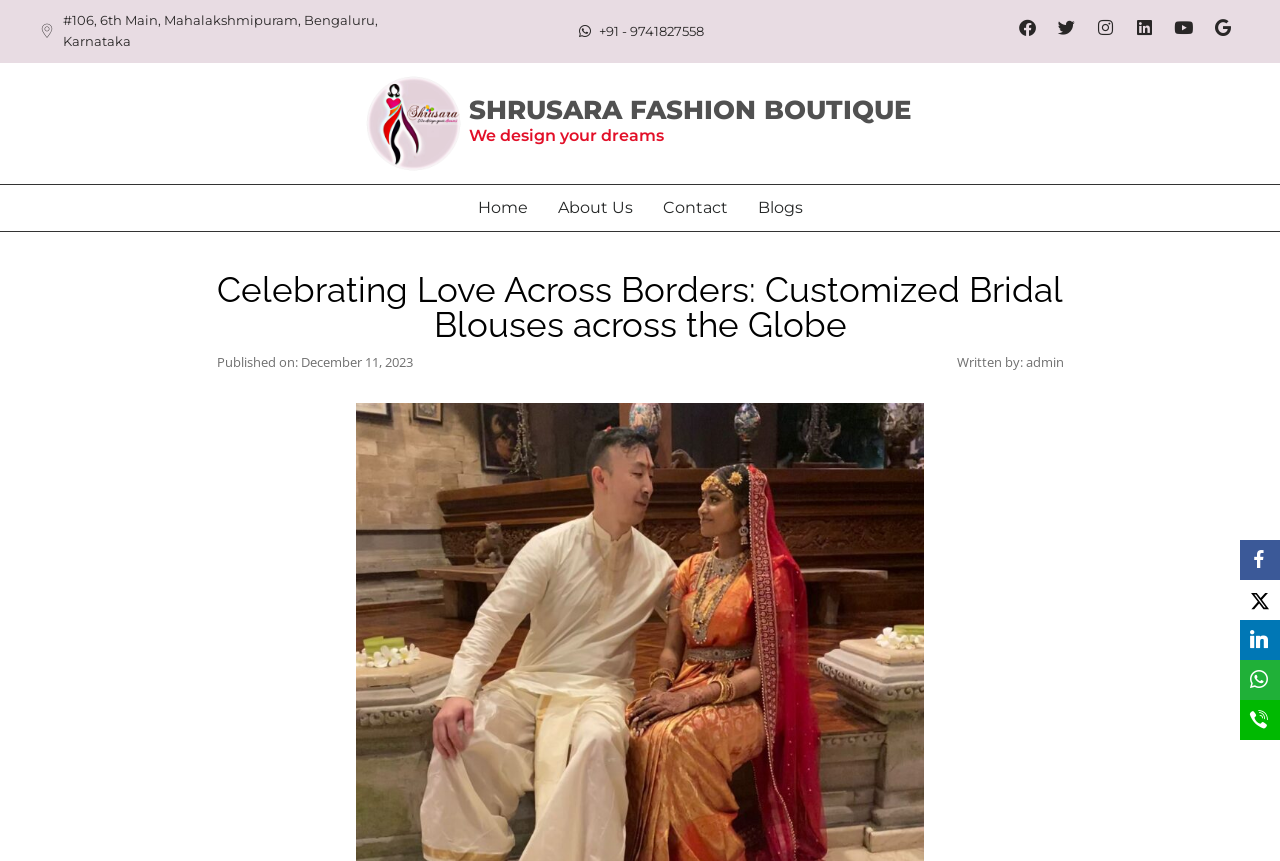Bounding box coordinates should be in the format (top-left x, top-left y, bottom-right x, bottom-right y) and all values should be floating point numbers between 0 and 1. Determine the bounding box coordinate for the UI element described as: business@bvgsoftwaregroup.com

None